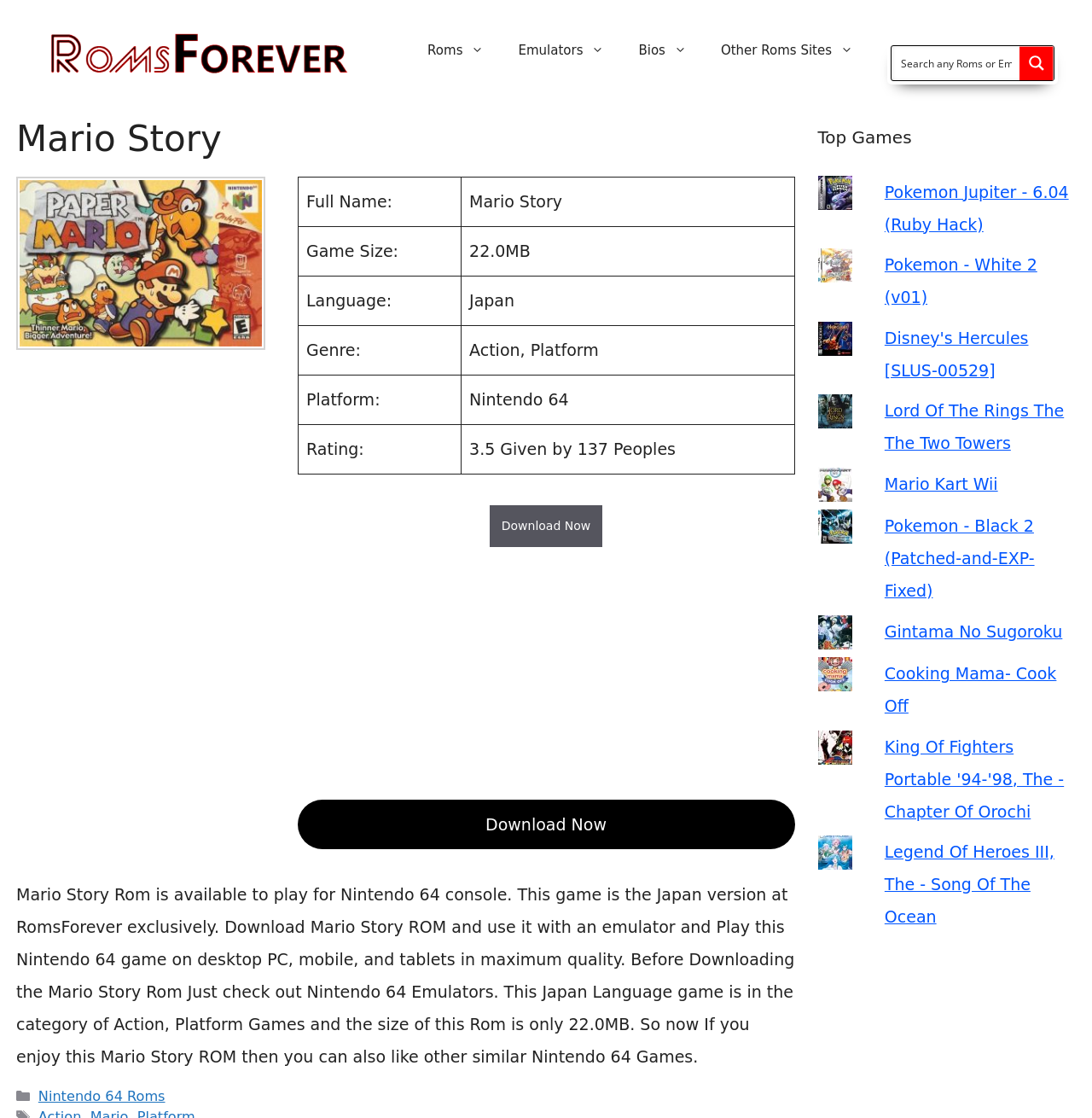Specify the bounding box coordinates of the element's region that should be clicked to achieve the following instruction: "Check out top games". The bounding box coordinates consist of four float numbers between 0 and 1, in the format [left, top, right, bottom].

[0.749, 0.111, 0.979, 0.134]